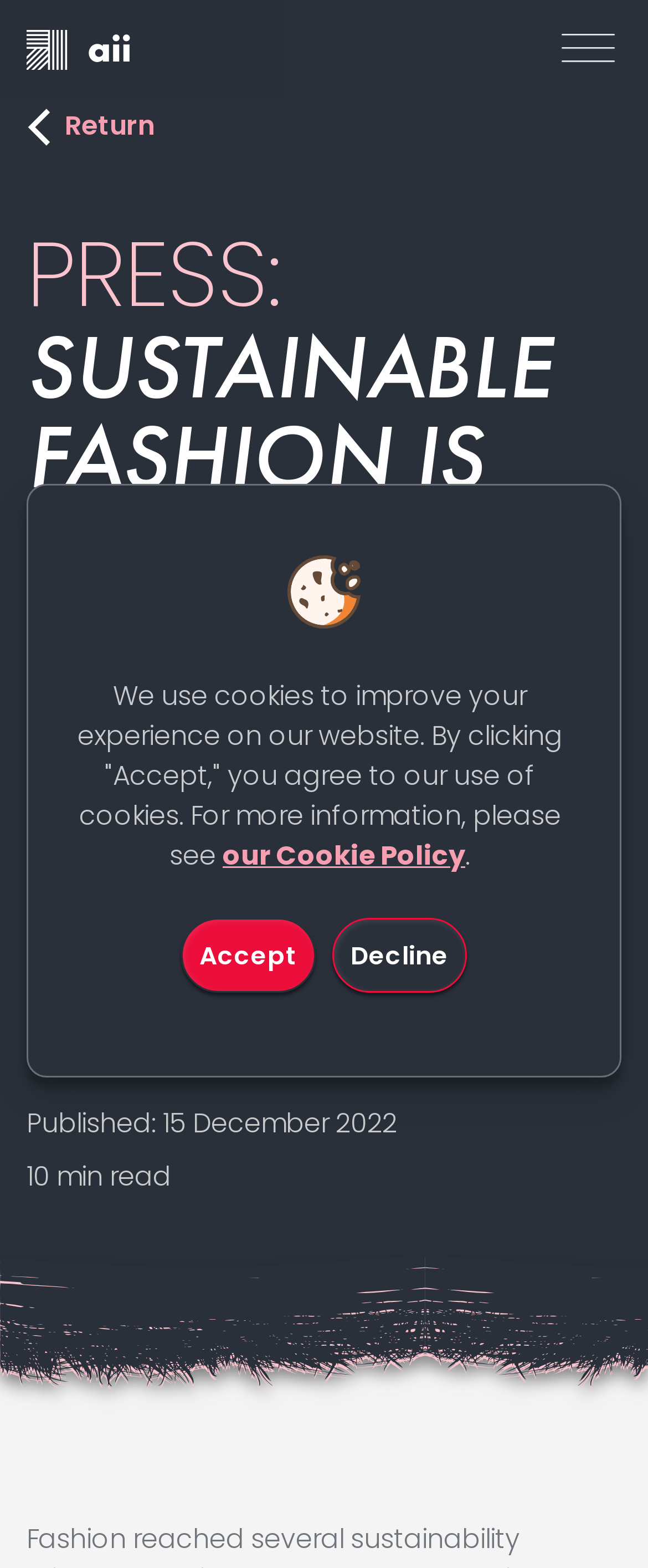Locate the bounding box coordinates of the element that needs to be clicked to carry out the instruction: "Open the menu". The coordinates should be given as four float numbers ranging from 0 to 1, i.e., [left, top, right, bottom].

[0.856, 0.019, 0.959, 0.044]